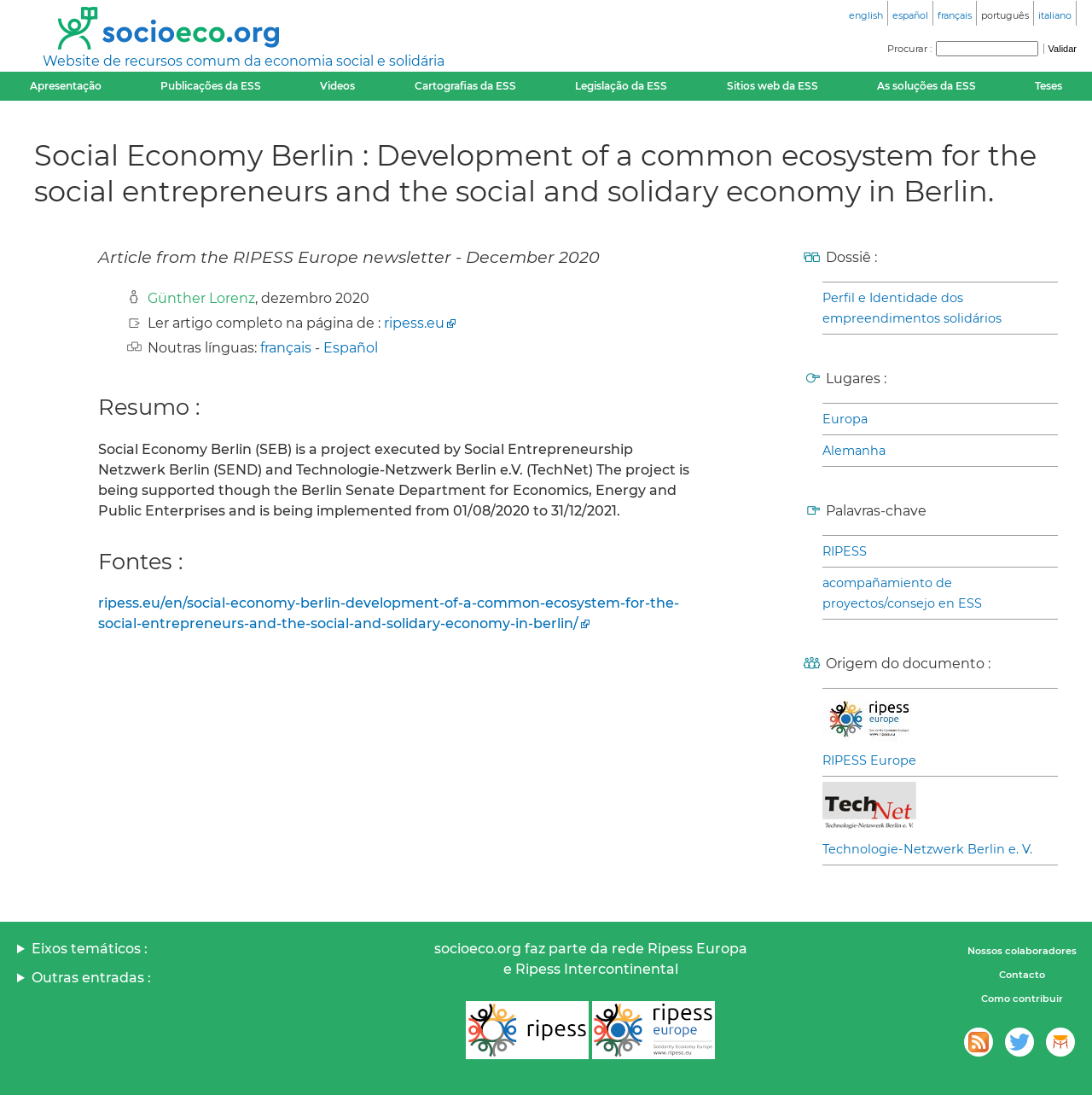Please respond to the question with a concise word or phrase:
What is the theme of the dossier mentioned in the webpage?

Social and solidary economy